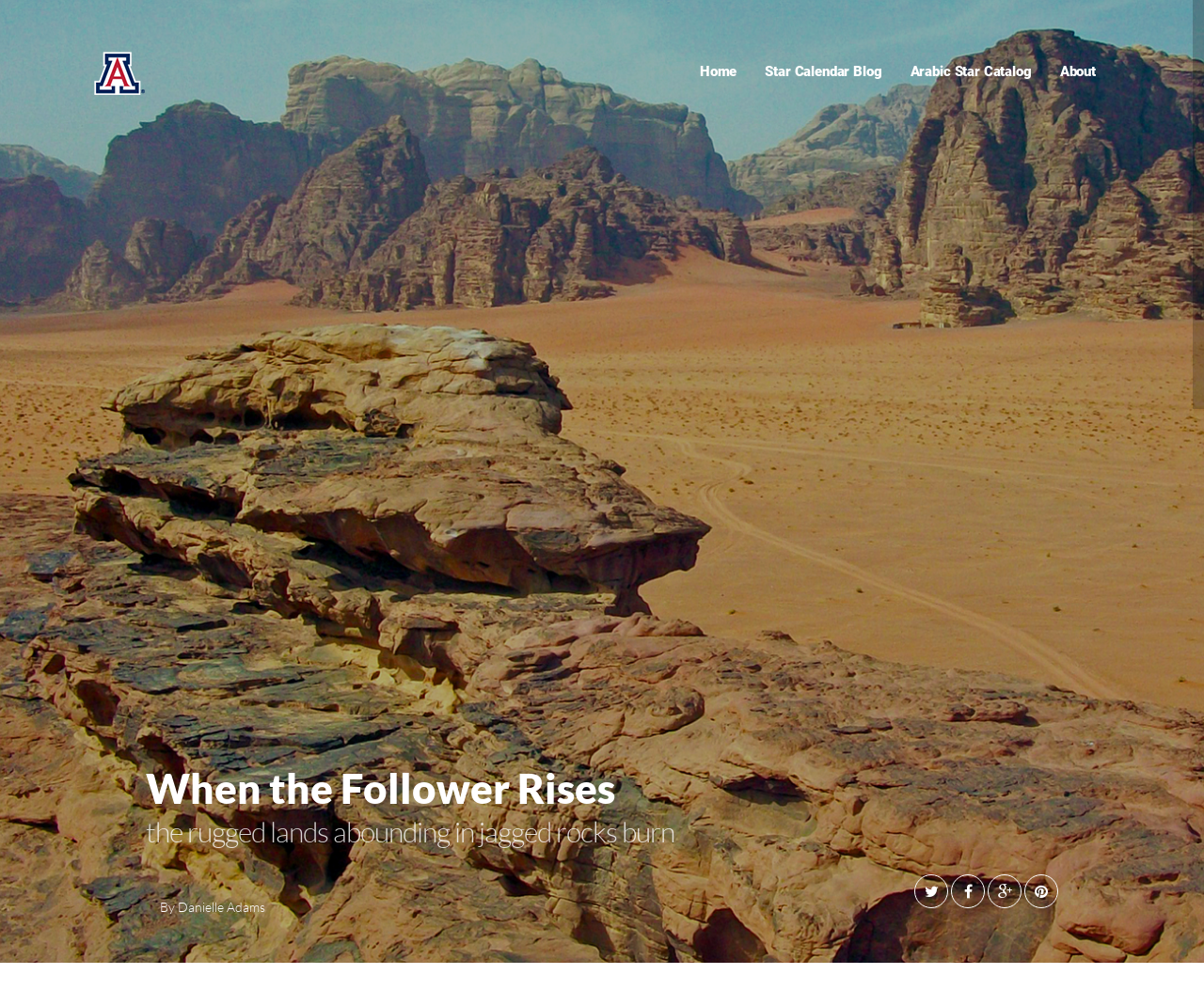What is the author of the current article? Look at the image and give a one-word or short phrase answer.

Danielle Adams